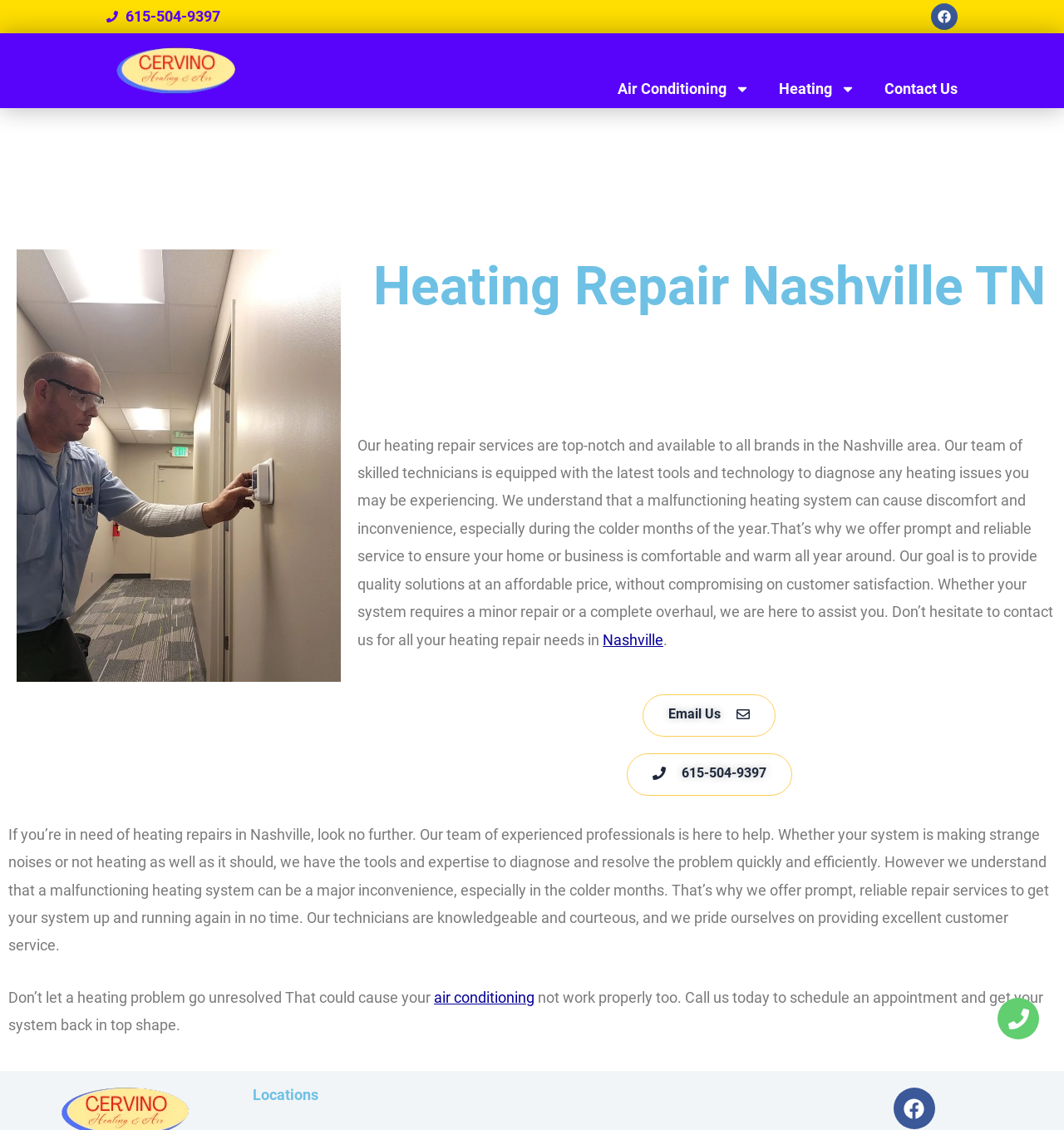What is the relationship between heating and air conditioning?
Provide a thorough and detailed answer to the question.

I found the relationship between heating and air conditioning by reading the static text on the webpage. The text mentions that a heating problem could cause the air conditioning not to work properly too. This suggests that there is a connection between the two systems.